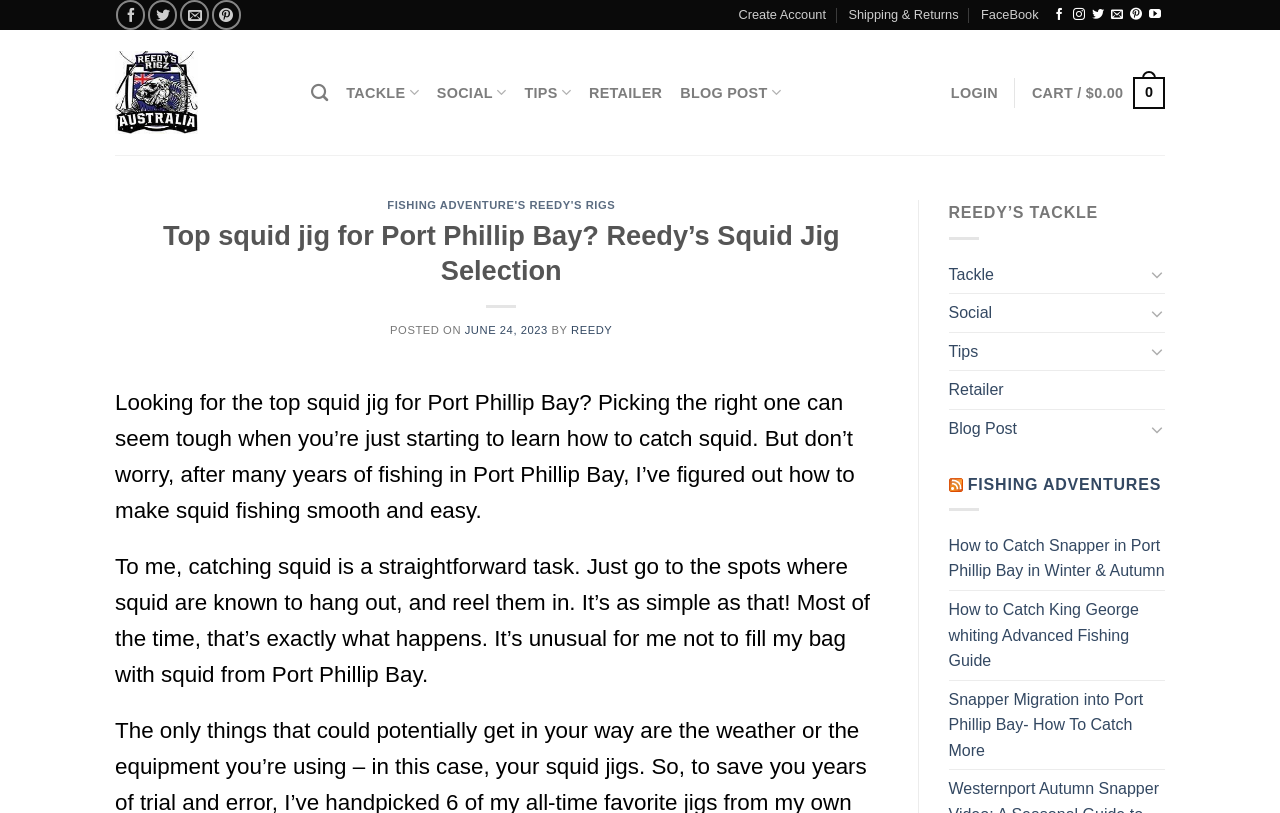Identify the coordinates of the bounding box for the element that must be clicked to accomplish the instruction: "Register for the webinar".

None